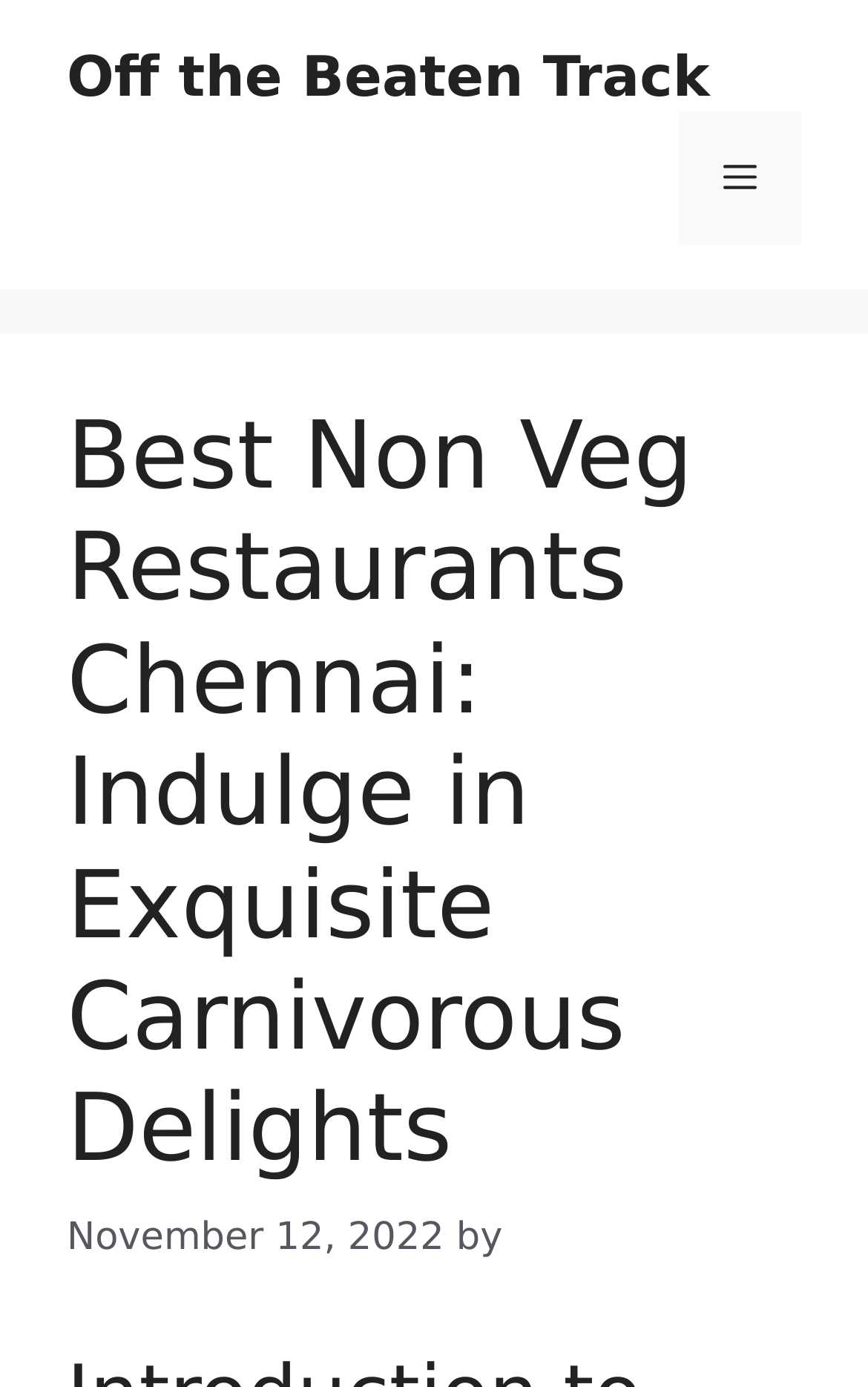Summarize the webpage in an elaborate manner.

The webpage is about discovering the top non-vegetarian dining destinations in Chennai. At the top of the page, there is a banner that spans the entire width, taking up about 20% of the page's height. Below the banner, there is a link "Off the Beaten Track" located on the left side of the page. To the right of the link, there is a navigation menu toggle button labeled "Menu" that, when expanded, controls the primary menu.

The main content of the page is headed by a large heading that reads "Best Non Veg Restaurants Chennai: Indulge in Exquisite Carnivorous Delights", which takes up about 60% of the page's height. Below the heading, there is a timestamp "November 12, 2022" on the left side, accompanied by the text "by" on its right.